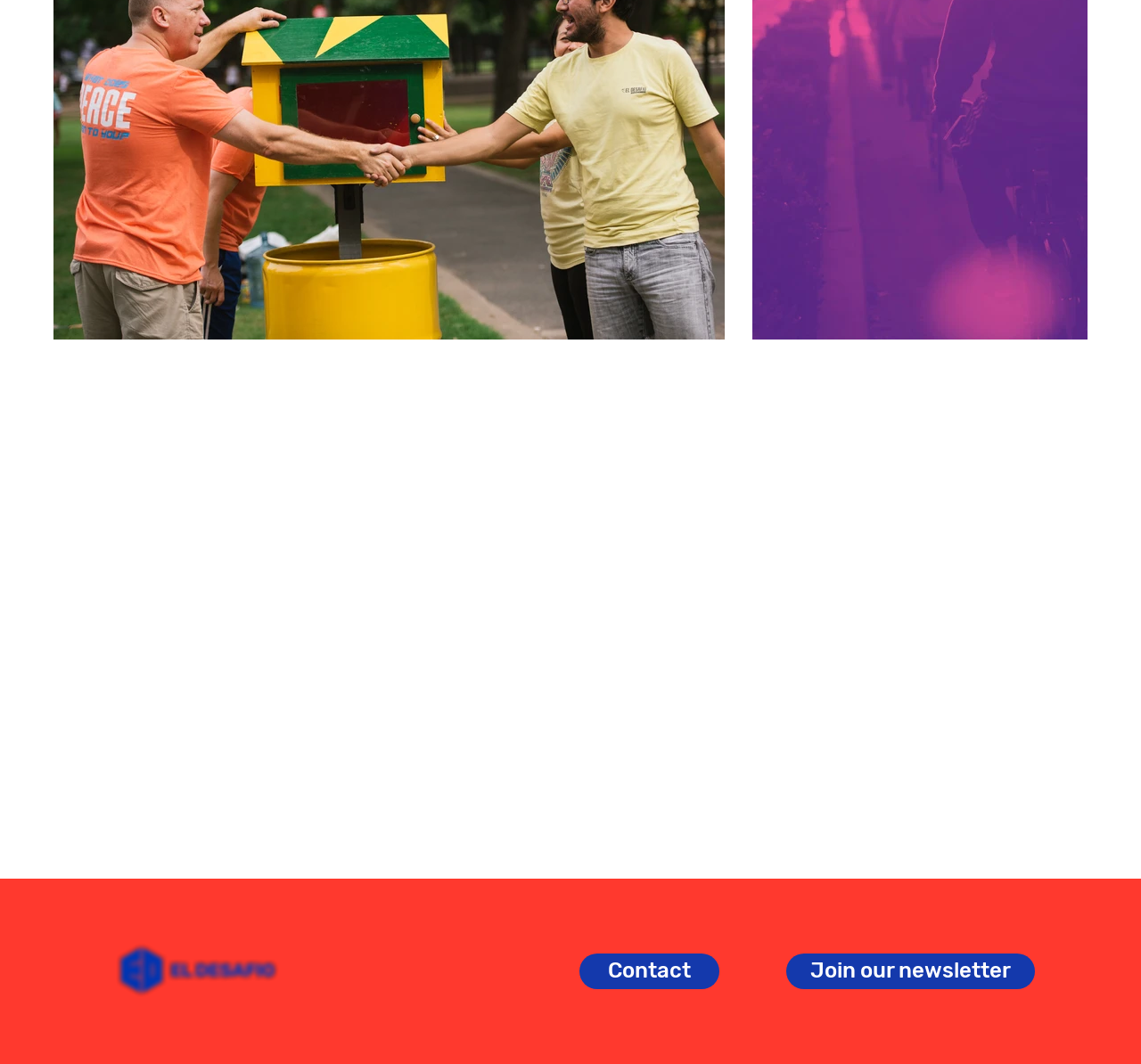Please provide a comprehensive response to the question based on the details in the image: What is the purpose of the button on the right?

I examined the text on the button, which says 'Join our newsletter', so the purpose of the button is to allow users to join the website's newsletter.